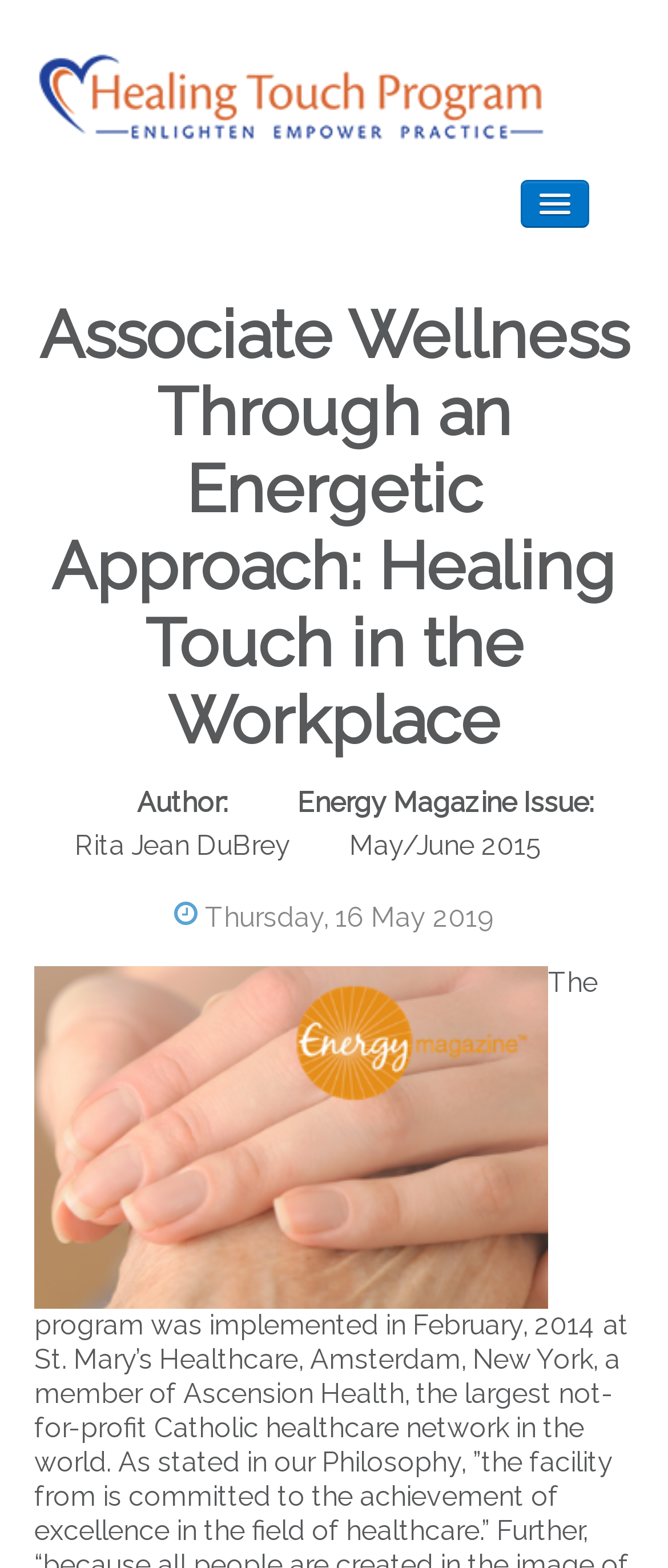Could you locate the bounding box coordinates for the section that should be clicked to accomplish this task: "read the article by Rita Jean DuBrey".

[0.112, 0.528, 0.435, 0.549]